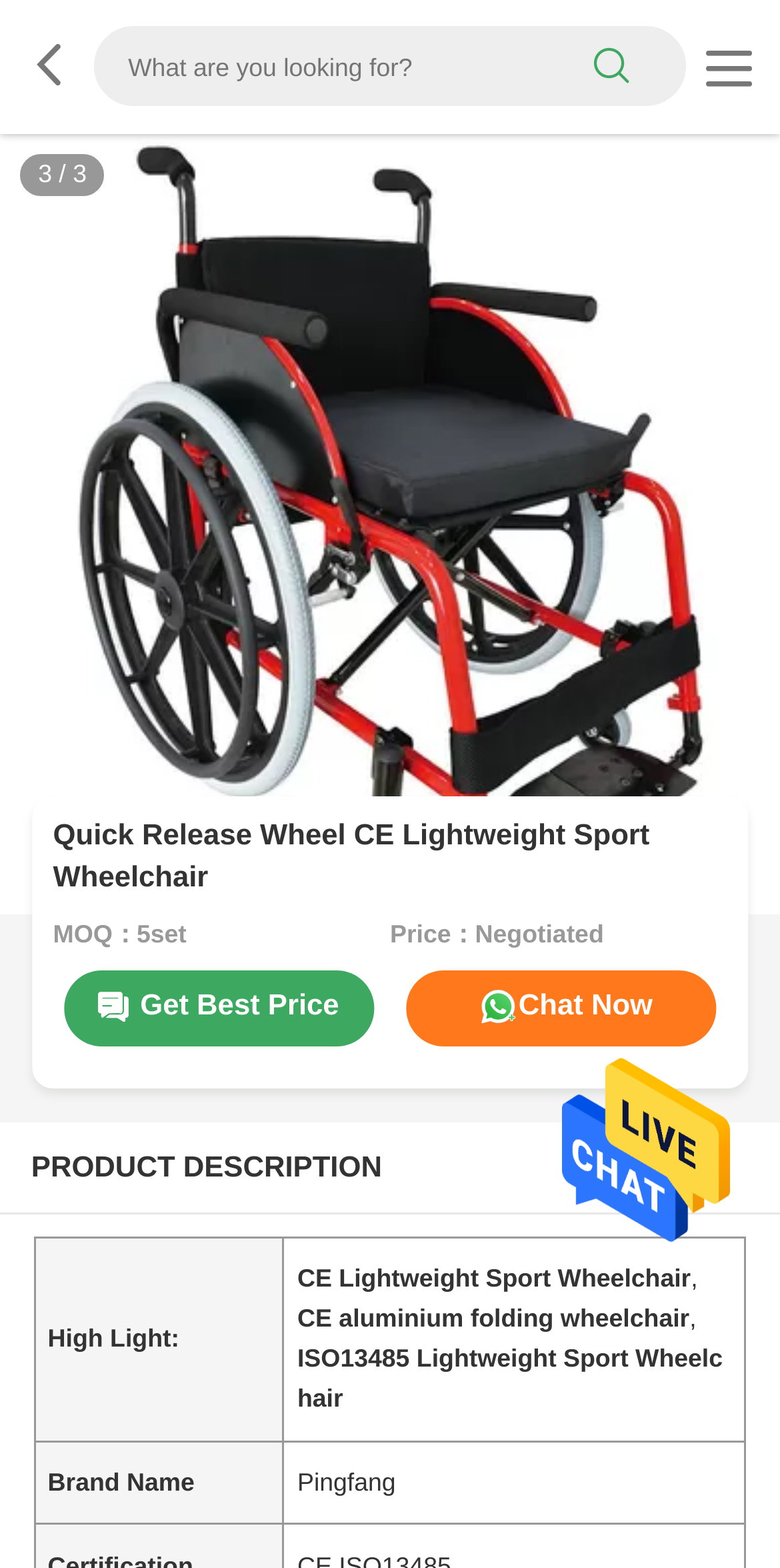What is the type of wheelchair?
Based on the screenshot, provide your answer in one word or phrase.

CE aluminium folding wheelchair